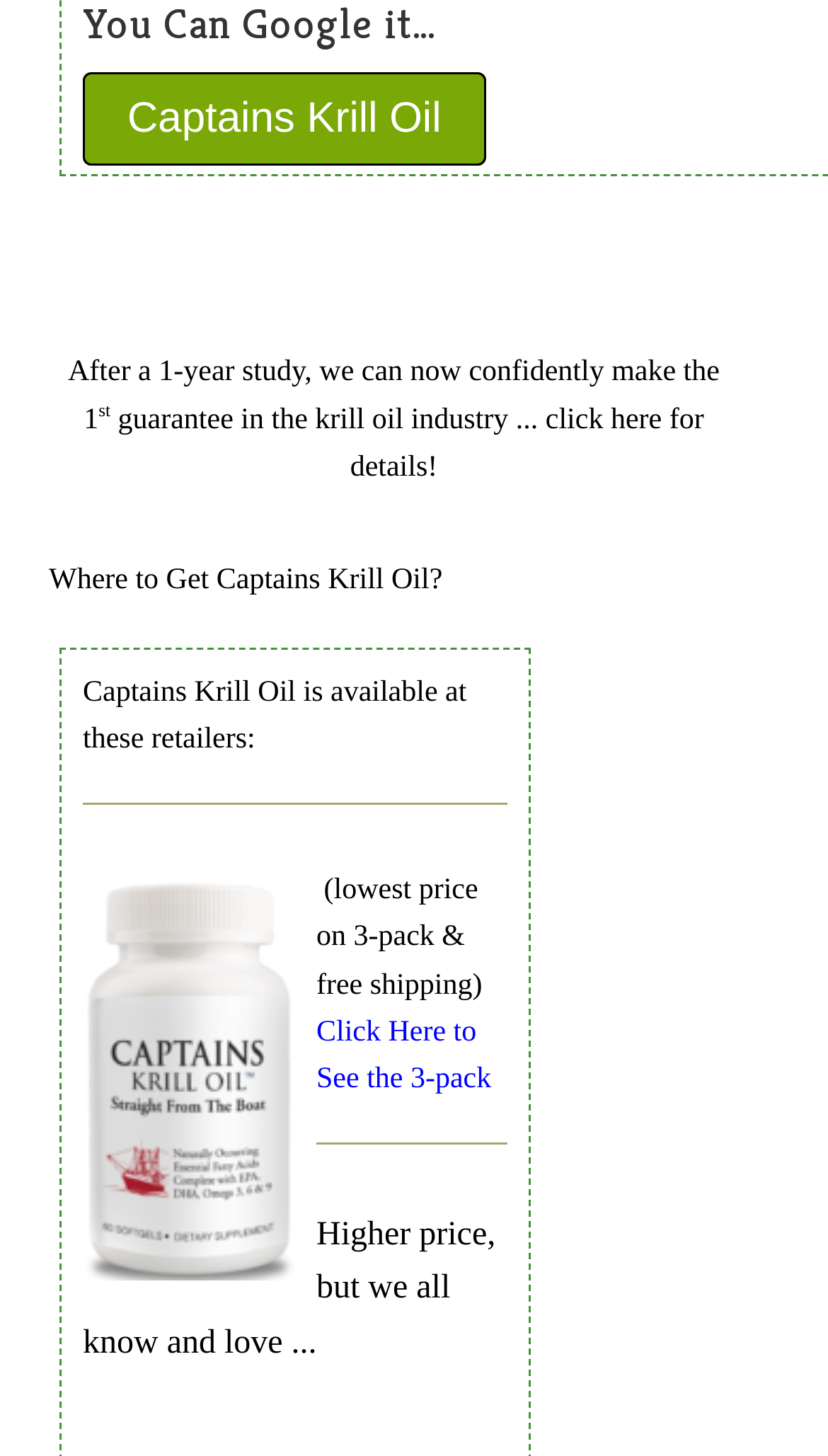Please answer the following question using a single word or phrase: 
What is the alternative retailer mentioned?

another retailer